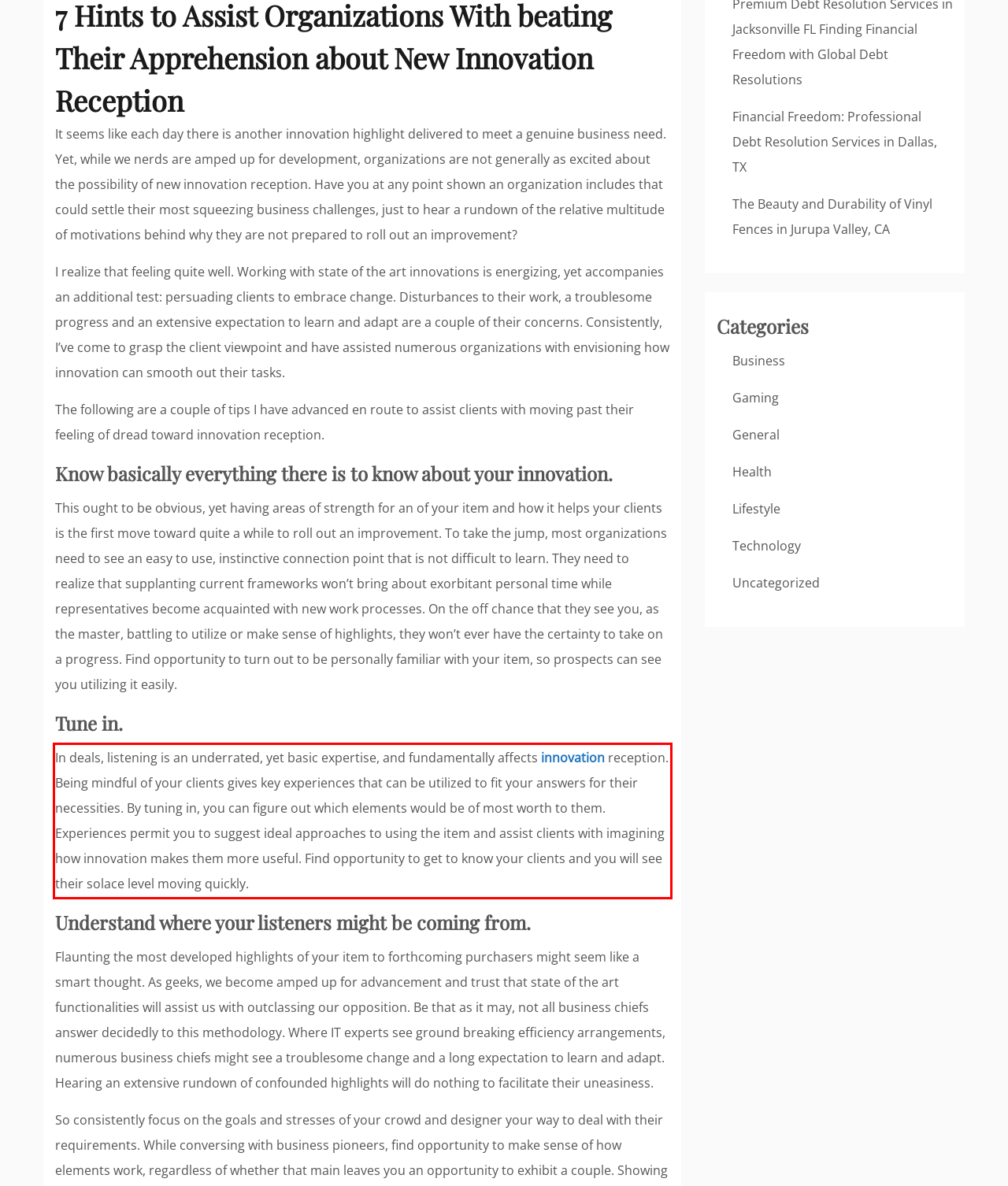Examine the screenshot of the webpage, locate the red bounding box, and generate the text contained within it.

In deals, listening is an underrated, yet basic expertise, and fundamentally affects innovation reception. Being mindful of your clients gives key experiences that can be utilized to fit your answers for their necessities. By tuning in, you can figure out which elements would be of most worth to them. Experiences permit you to suggest ideal approaches to using the item and assist clients with imagining how innovation makes them more useful. Find opportunity to get to know your clients and you will see their solace level moving quickly.